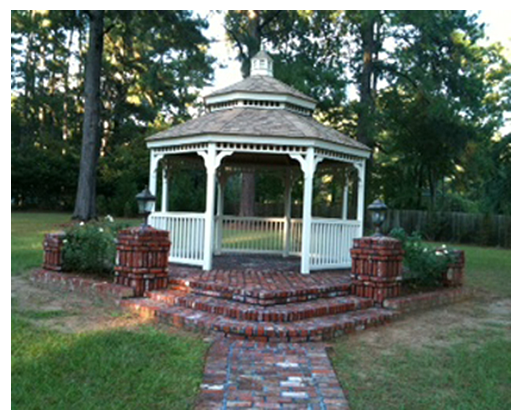What type of lighting do the stone lanterns provide?
Look at the screenshot and respond with a single word or phrase.

Gentle illumination